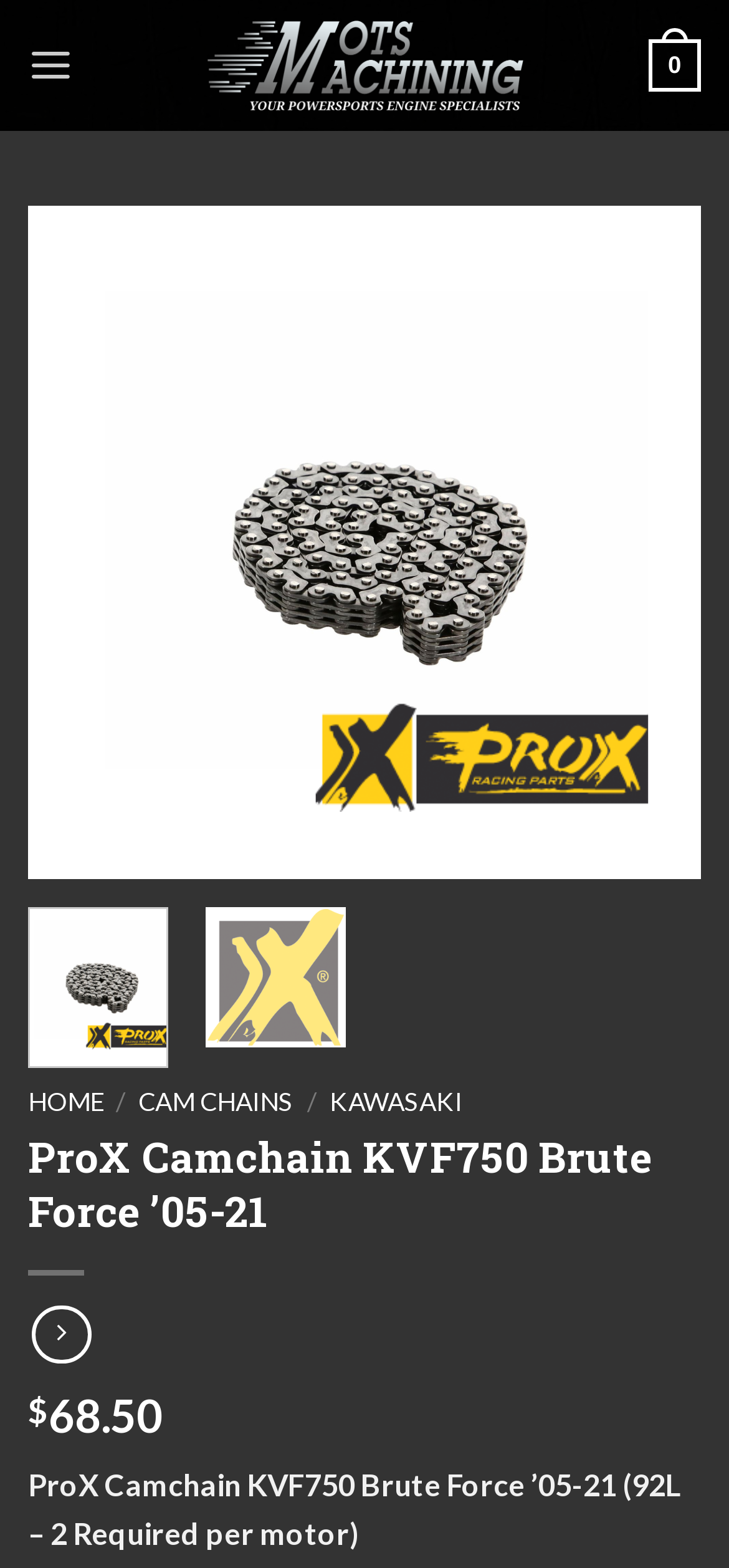Kindly determine the bounding box coordinates for the area that needs to be clicked to execute this instruction: "Go to the HOME page".

[0.038, 0.693, 0.141, 0.712]